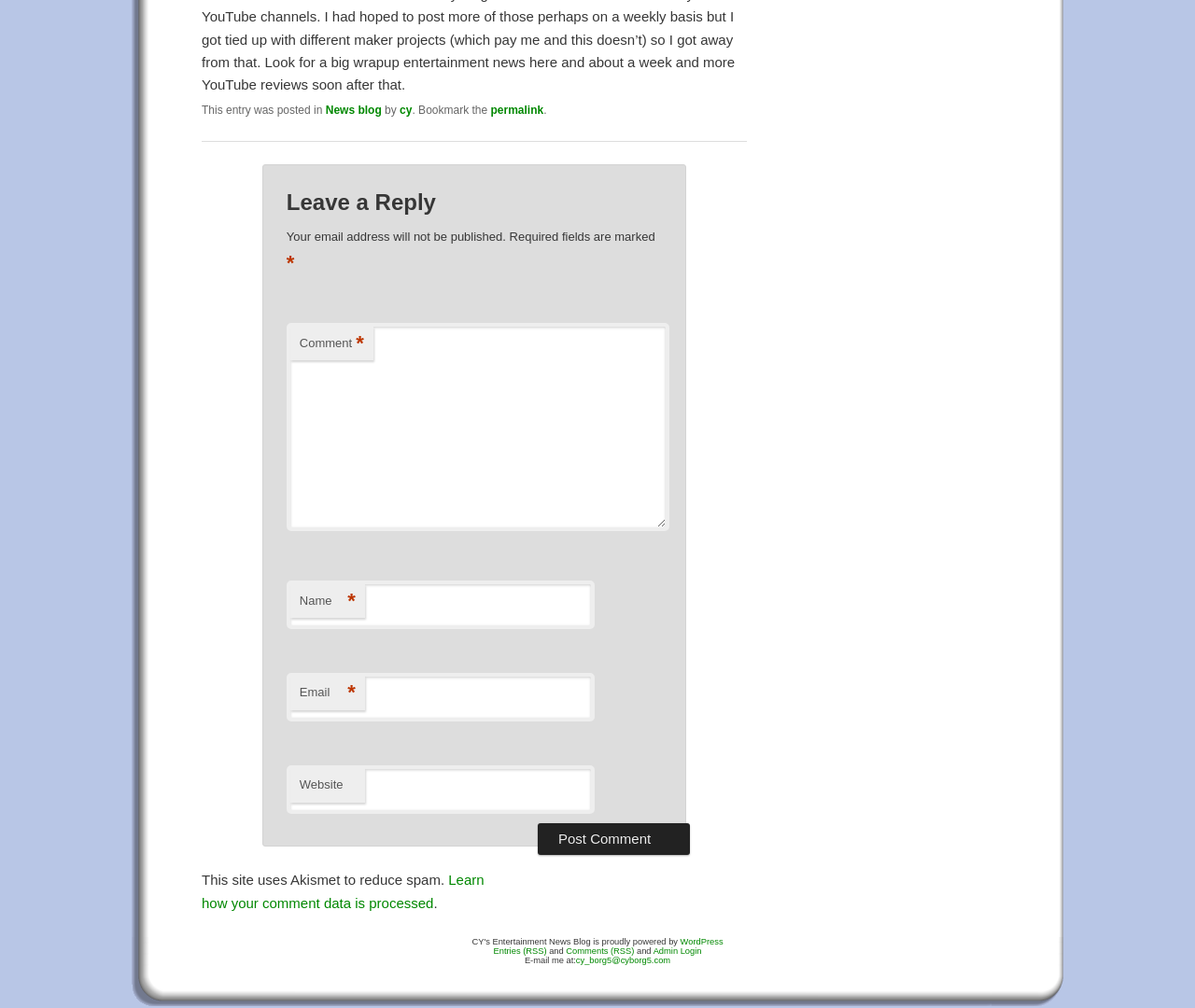Give a one-word or short-phrase answer to the following question: 
What is the required information to leave a comment?

Name, email, and comment